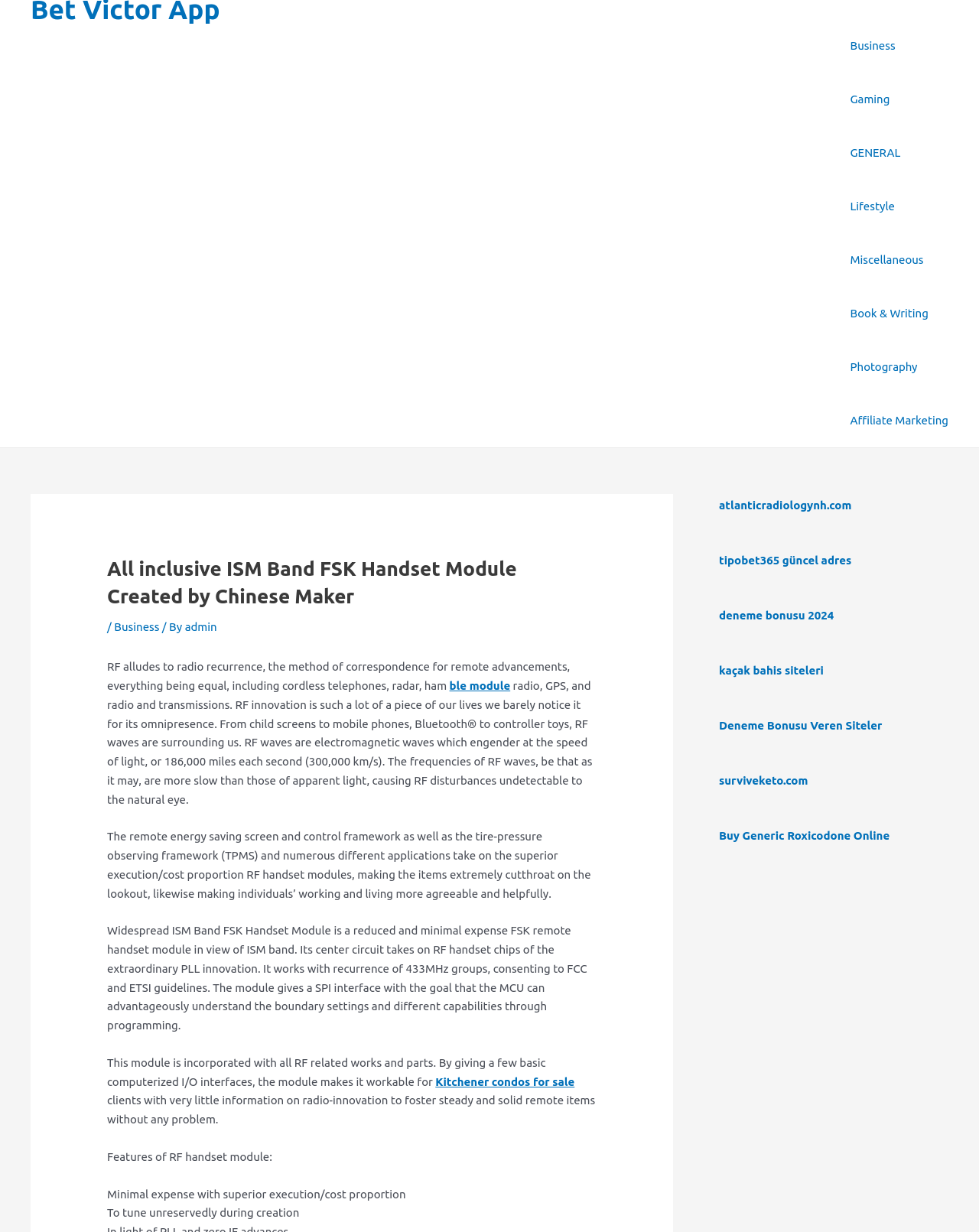What is the interface provided by the RF handset module?
From the image, respond using a single word or phrase.

SPI interface